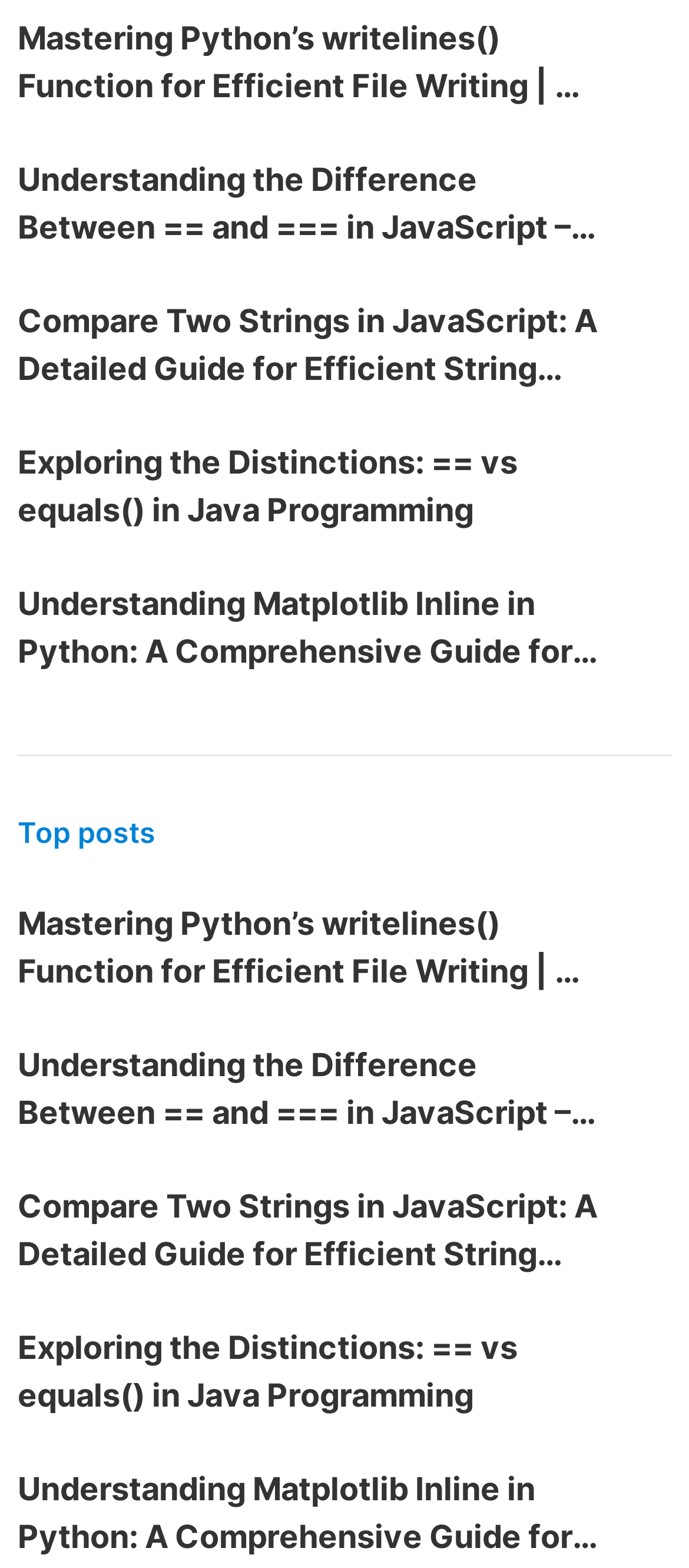Please give a short response to the question using one word or a phrase:
How many articles are listed under 'Top posts'?

8